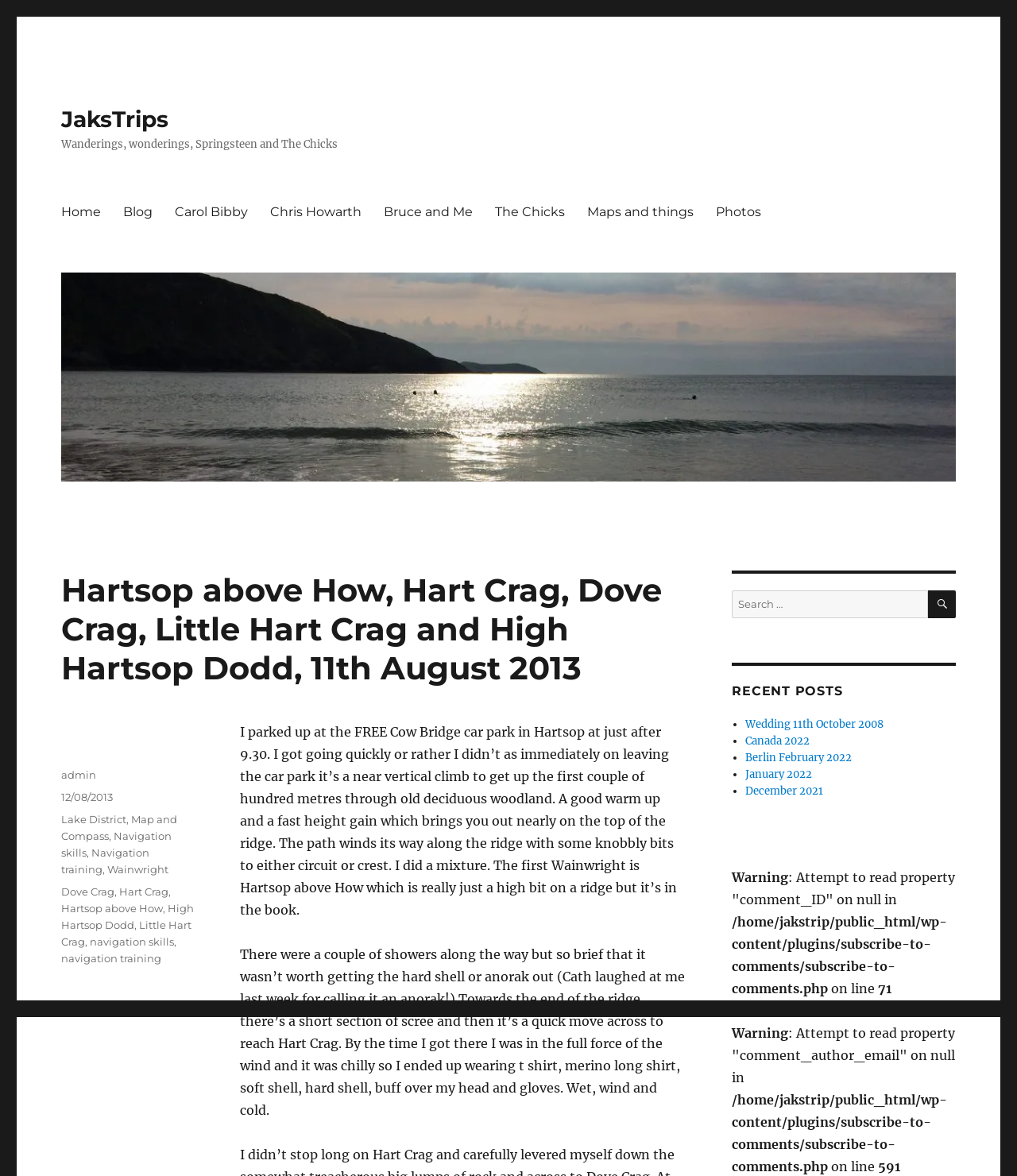Please specify the bounding box coordinates in the format (top-left x, top-left y, bottom-right x, bottom-right y), with all values as floating point numbers between 0 and 1. Identify the bounding box of the UI element described by: Hart Crag

[0.117, 0.752, 0.166, 0.763]